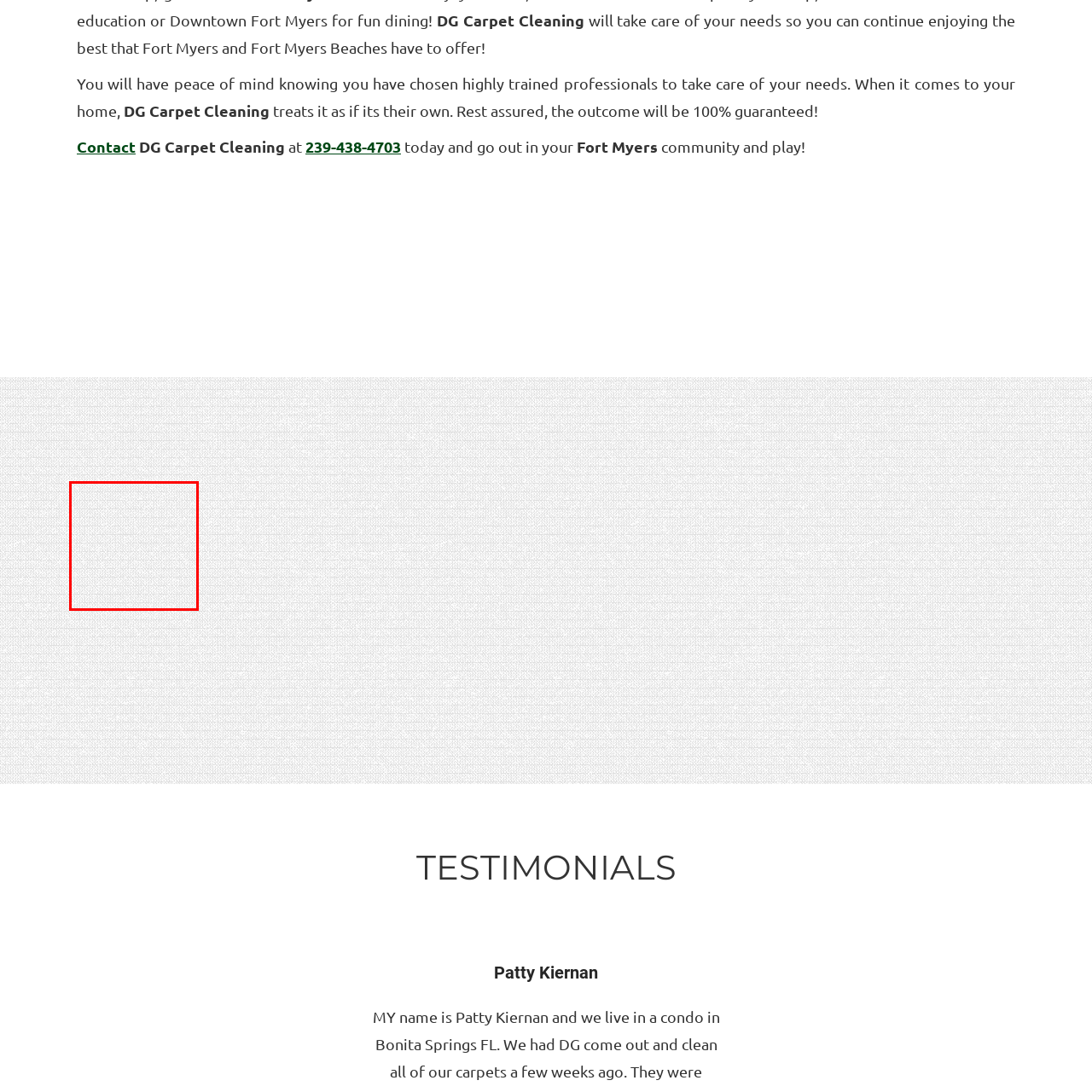Observe the image within the red boundary, What is the purpose of the image? Respond with a one-word or short phrase answer.

Promotional